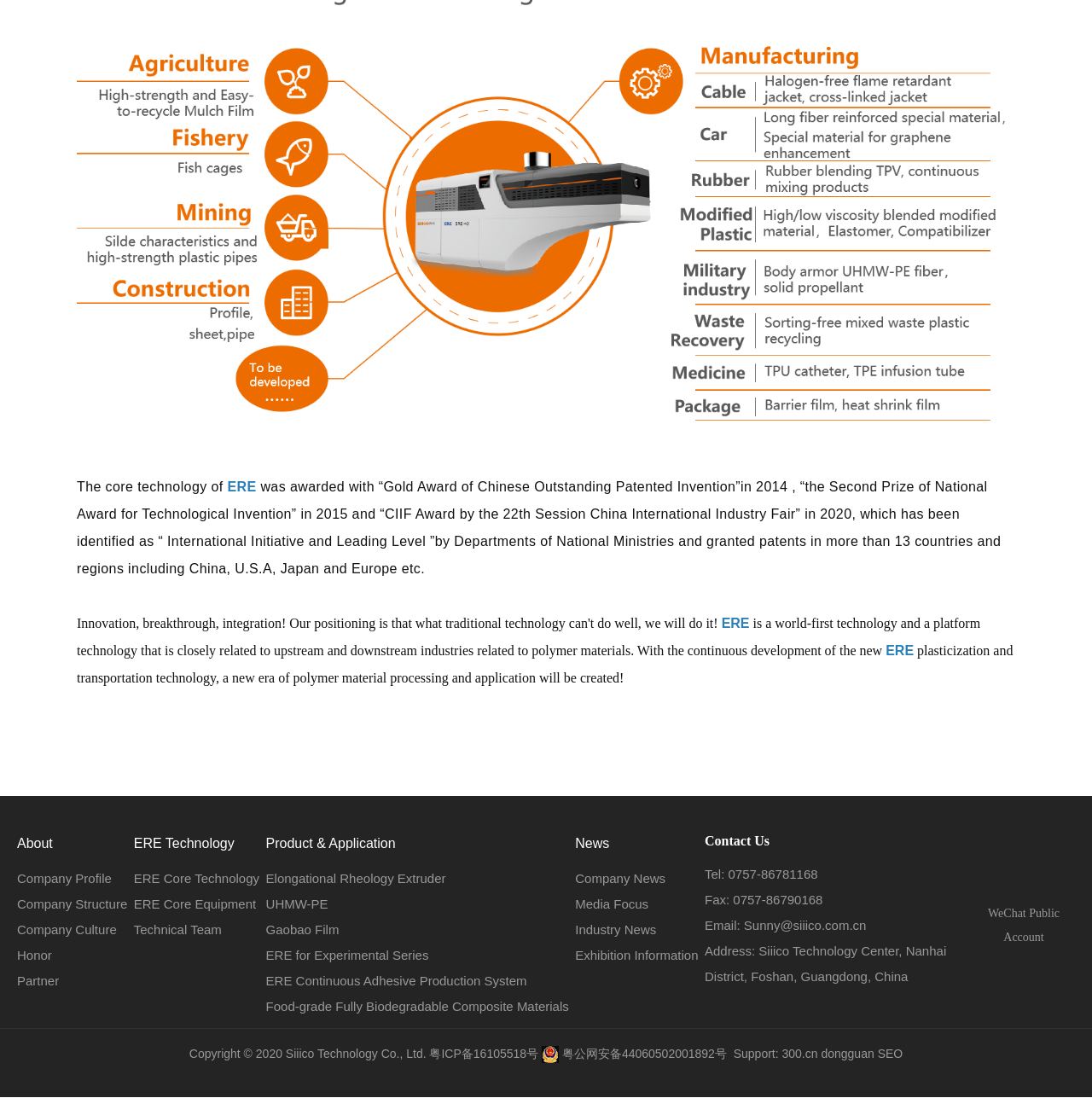Answer the following query with a single word or phrase:
What is the company's contact phone number?

0757-86781168